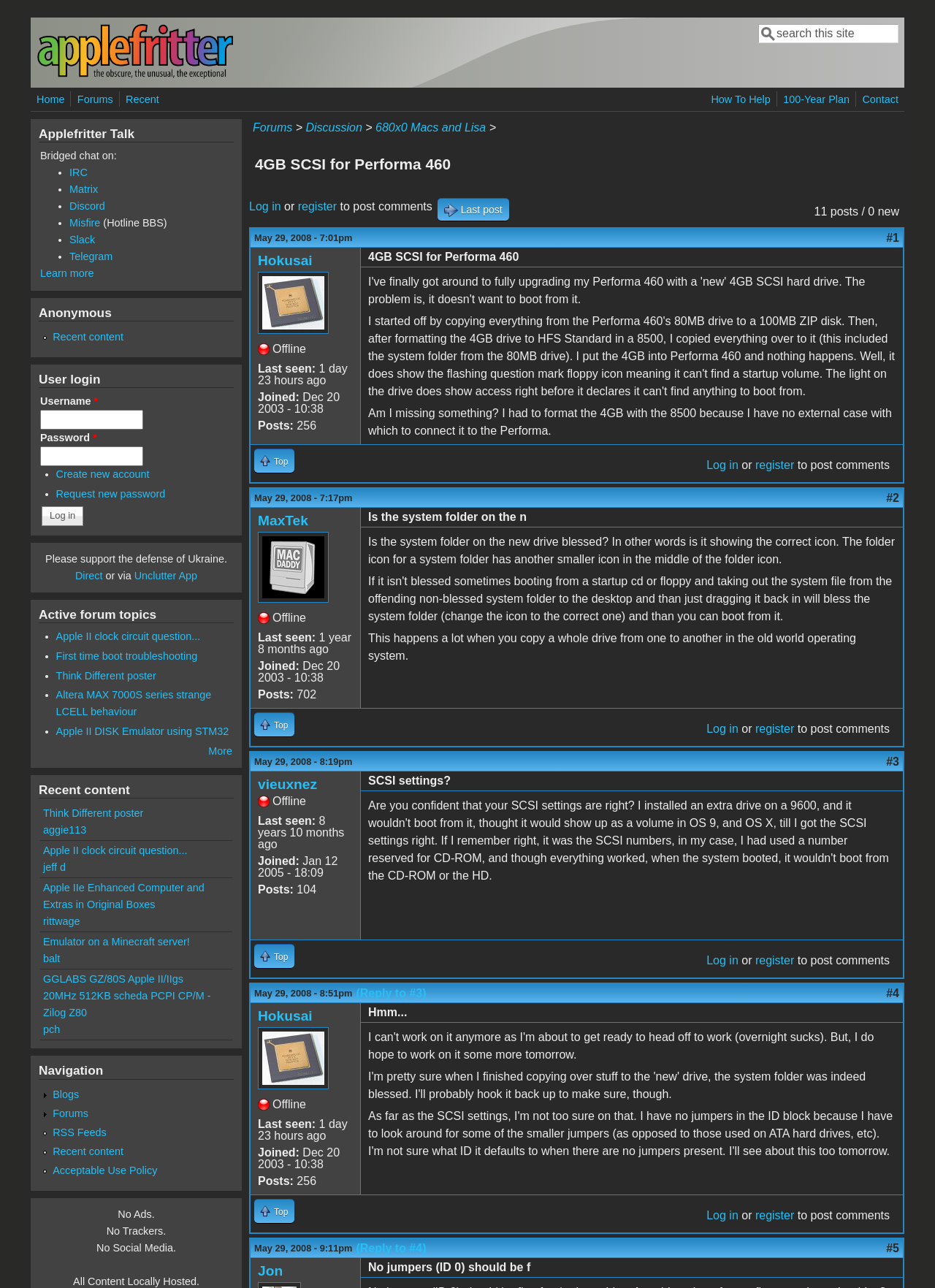Give the bounding box coordinates for the element described as: "(Reply to #4)".

[0.381, 0.964, 0.456, 0.974]